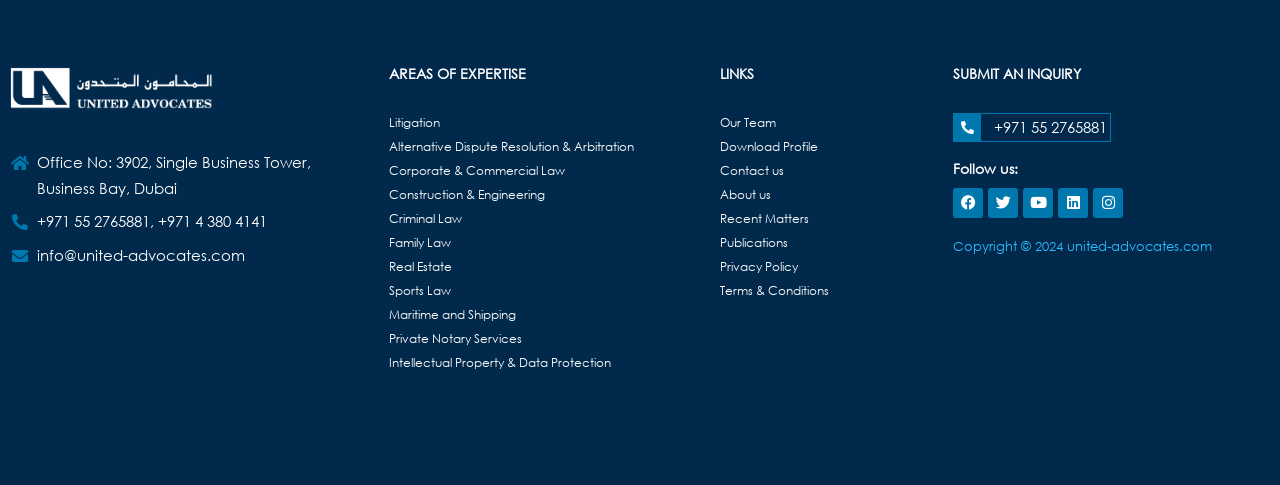Provide the bounding box coordinates for the area that should be clicked to complete the instruction: "Follow on Facebook".

[0.745, 0.387, 0.768, 0.449]